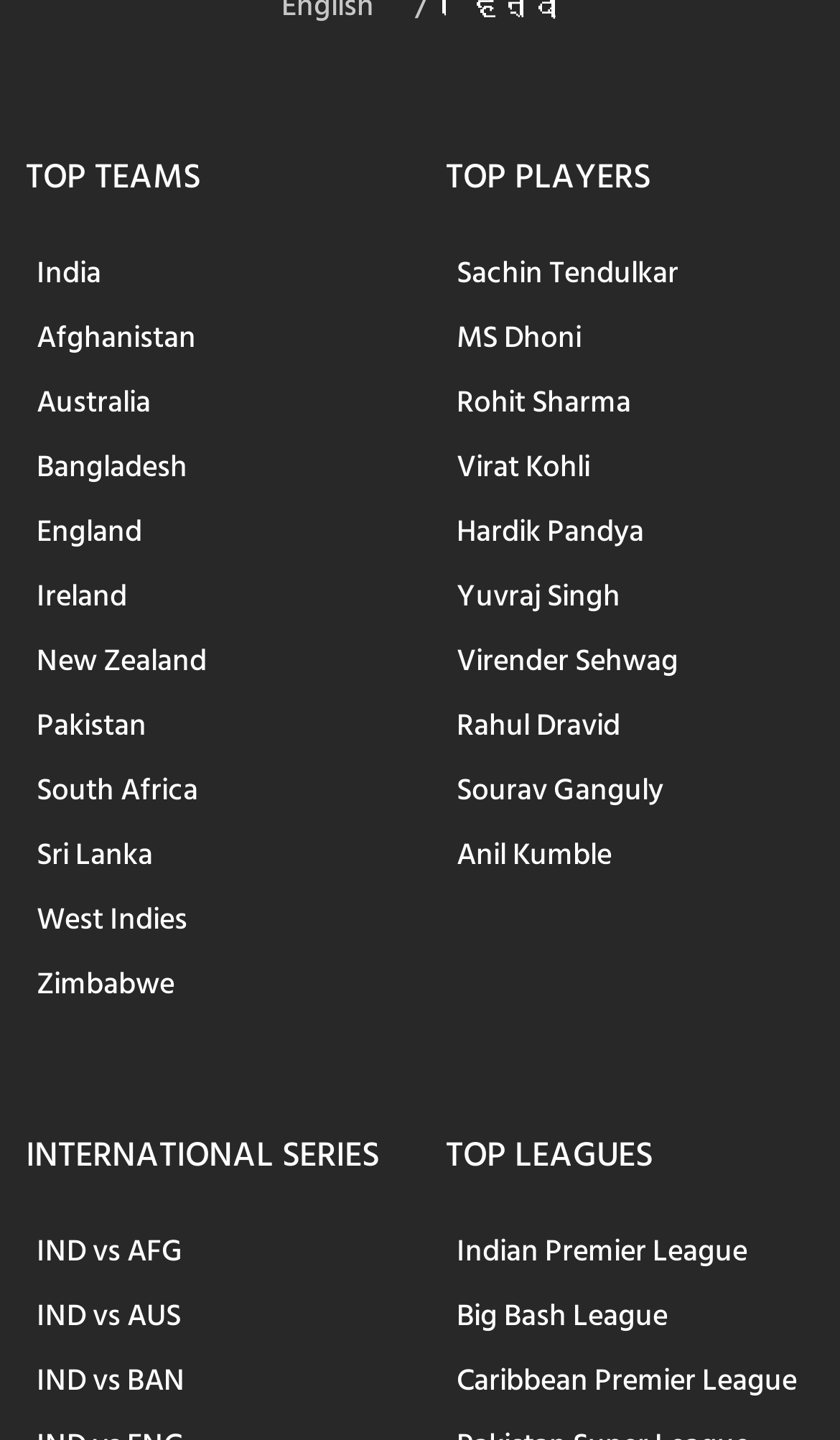Can you determine the bounding box coordinates of the area that needs to be clicked to fulfill the following instruction: "Explore IND vs AFG series"?

[0.031, 0.844, 0.231, 0.894]